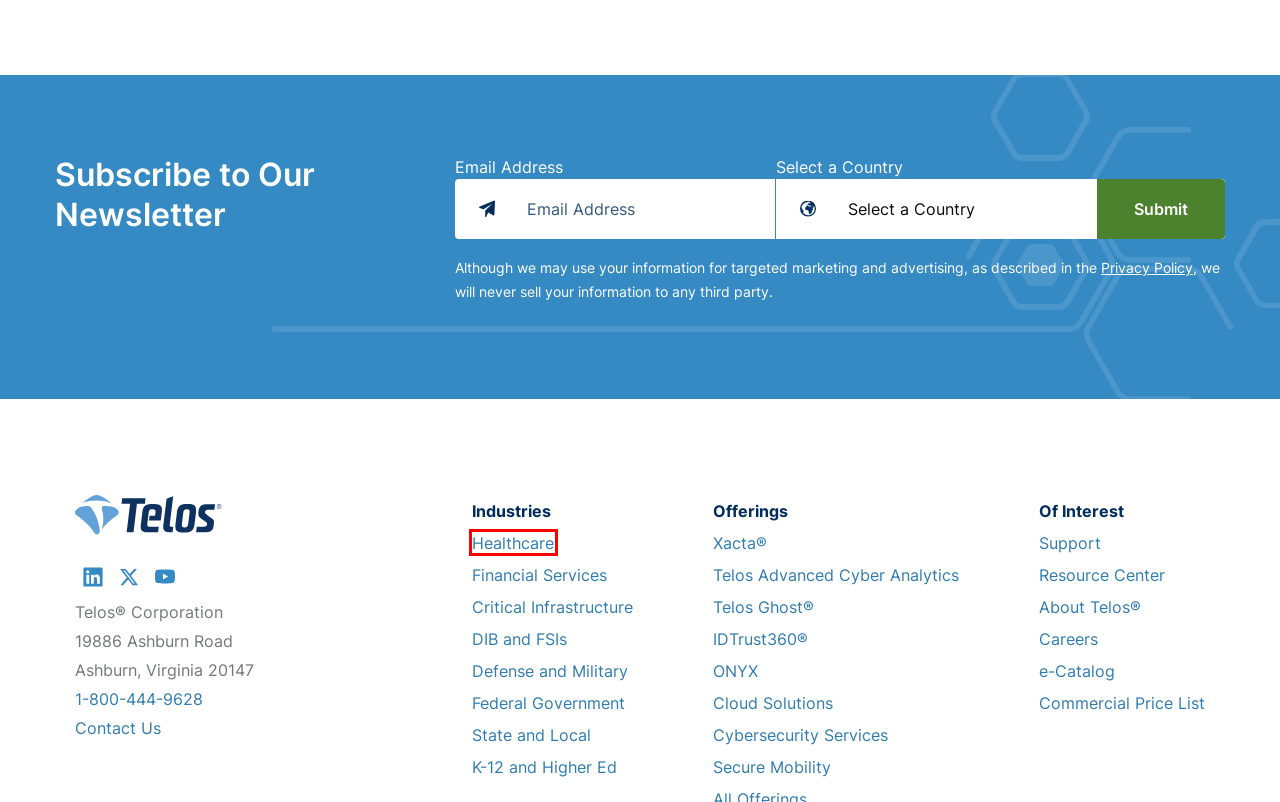You have a screenshot of a webpage with a red bounding box around an element. Choose the best matching webpage description that would appear after clicking the highlighted element. Here are the candidates:
A. Critical Infrastructure | Cyber, Cloud, and Enterprise Security | Telos - Telos Corporation
B. Accurate touchless fingerprint biometric for mobile | ONYX | Telos
C. Contact Us | Directions | Nearby Hotels | Telos Corporation - Telos Corporation
D. Cloud Migration Optimization | Compliance, Security | Xacta
E. K-12 and Higher Education | Cyber, Cloud, and Enterprise Security | Telos
F. IDTrust360 | Digital identity services | Enterprise verification | Telos
G. Cybersecurity Solutions and Services | Telos Corporation - Telos Corporation
H. Healthcare | Cyber, Cloud, and Enterprise Security | Telos - Telos Corporation

H